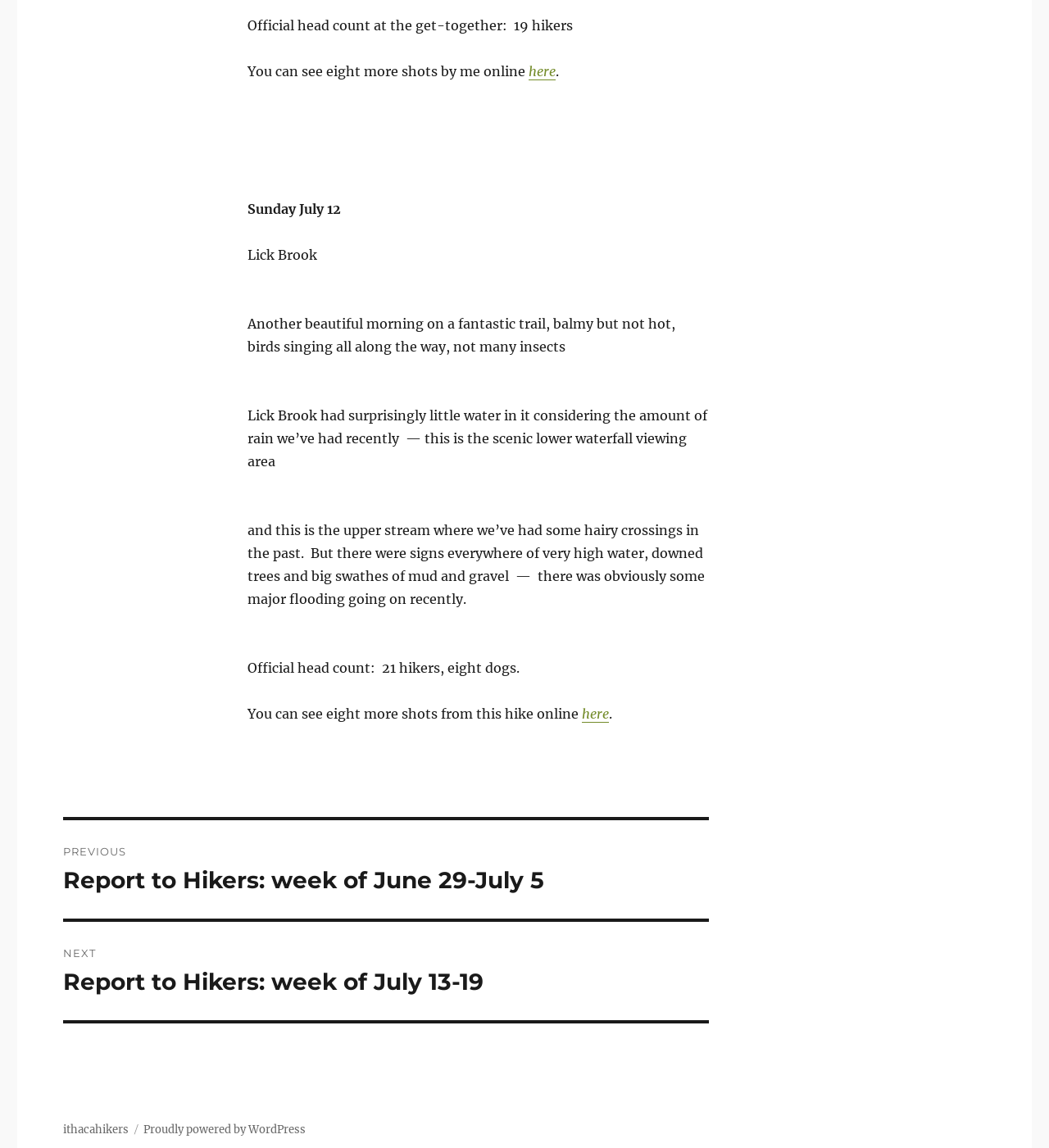What is the number of hikers mentioned in the first paragraph?
Give a single word or phrase answer based on the content of the image.

19